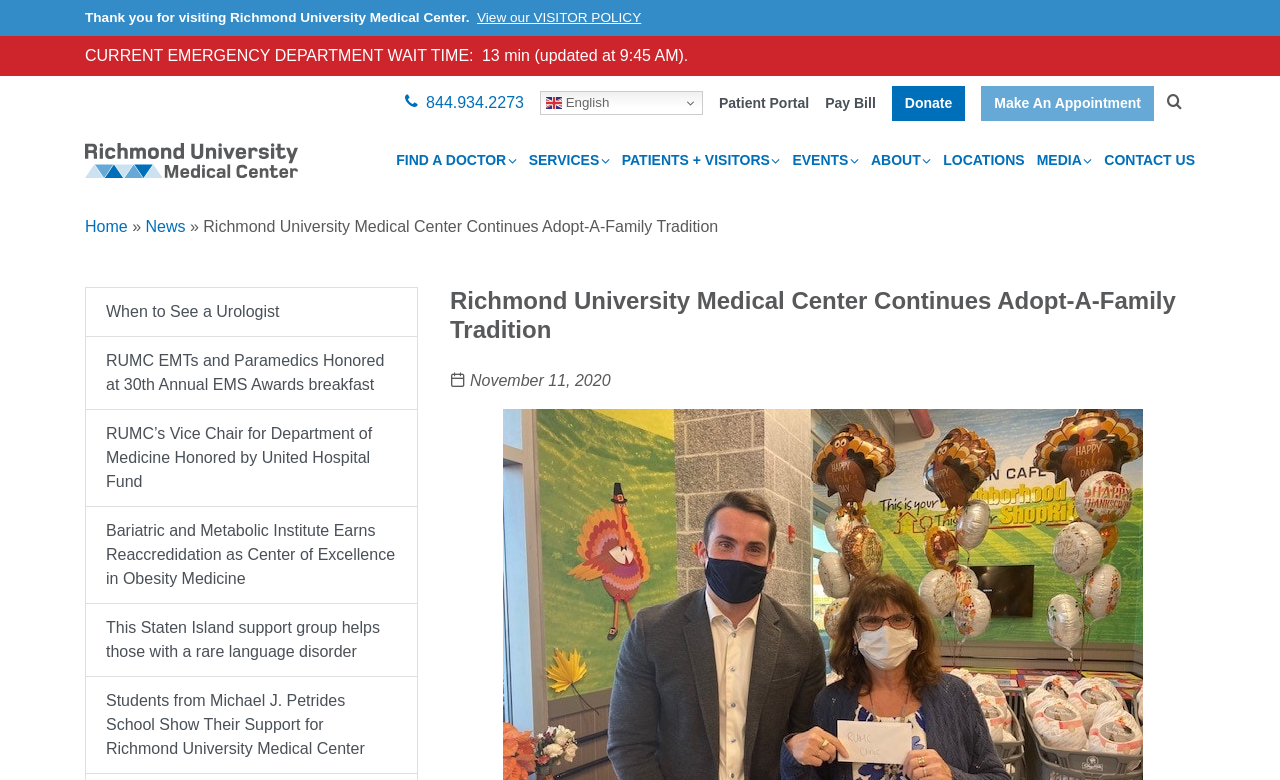Highlight the bounding box coordinates of the element you need to click to perform the following instruction: "Read news."

[0.114, 0.28, 0.145, 0.302]